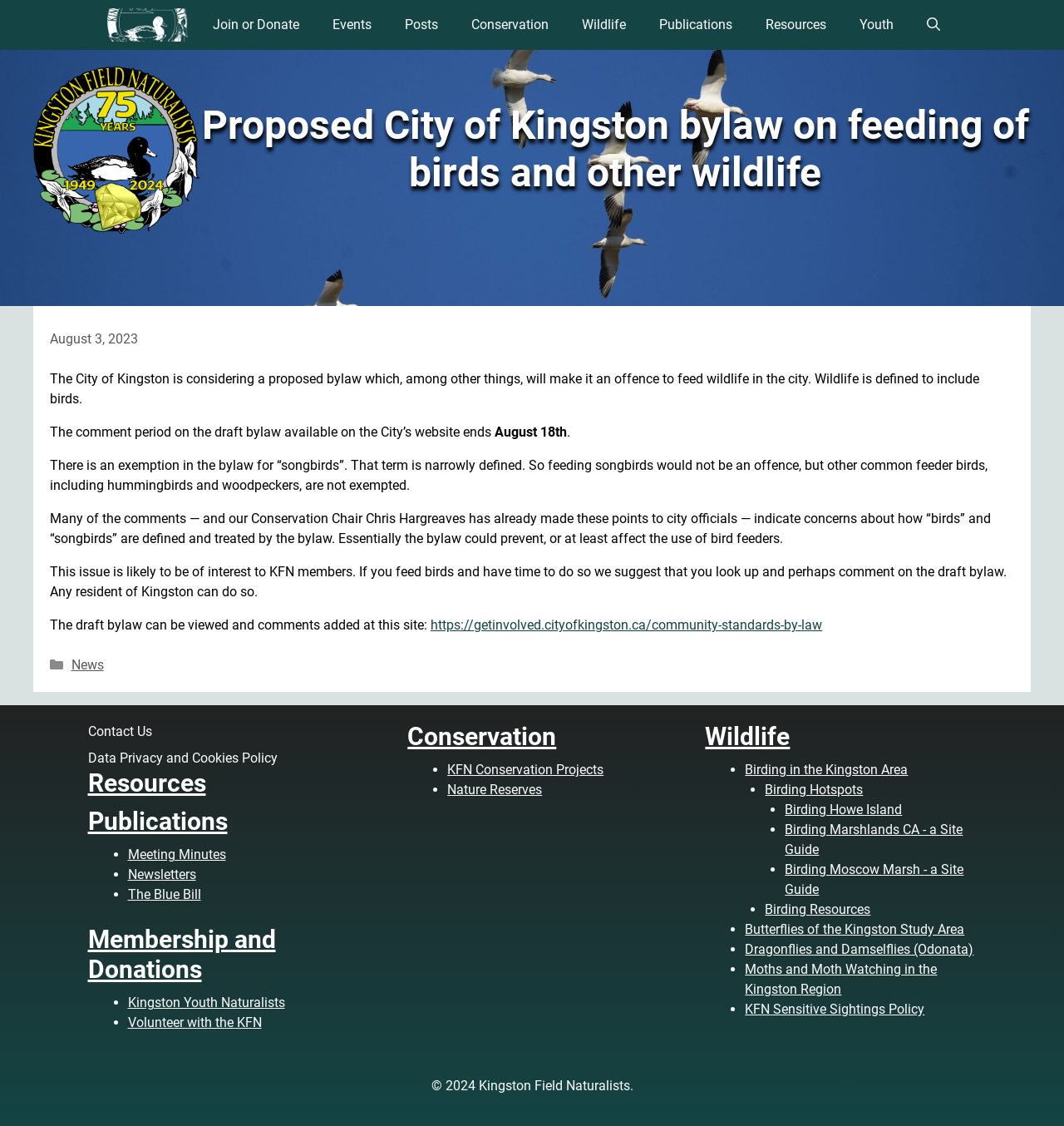Please specify the bounding box coordinates of the area that should be clicked to accomplish the following instruction: "Read the 'Proposed City of Kingston bylaw on feeding of birds and other wildlife' article". The coordinates should consist of four float numbers between 0 and 1, i.e., [left, top, right, bottom].

[0.188, 0.09, 0.969, 0.175]